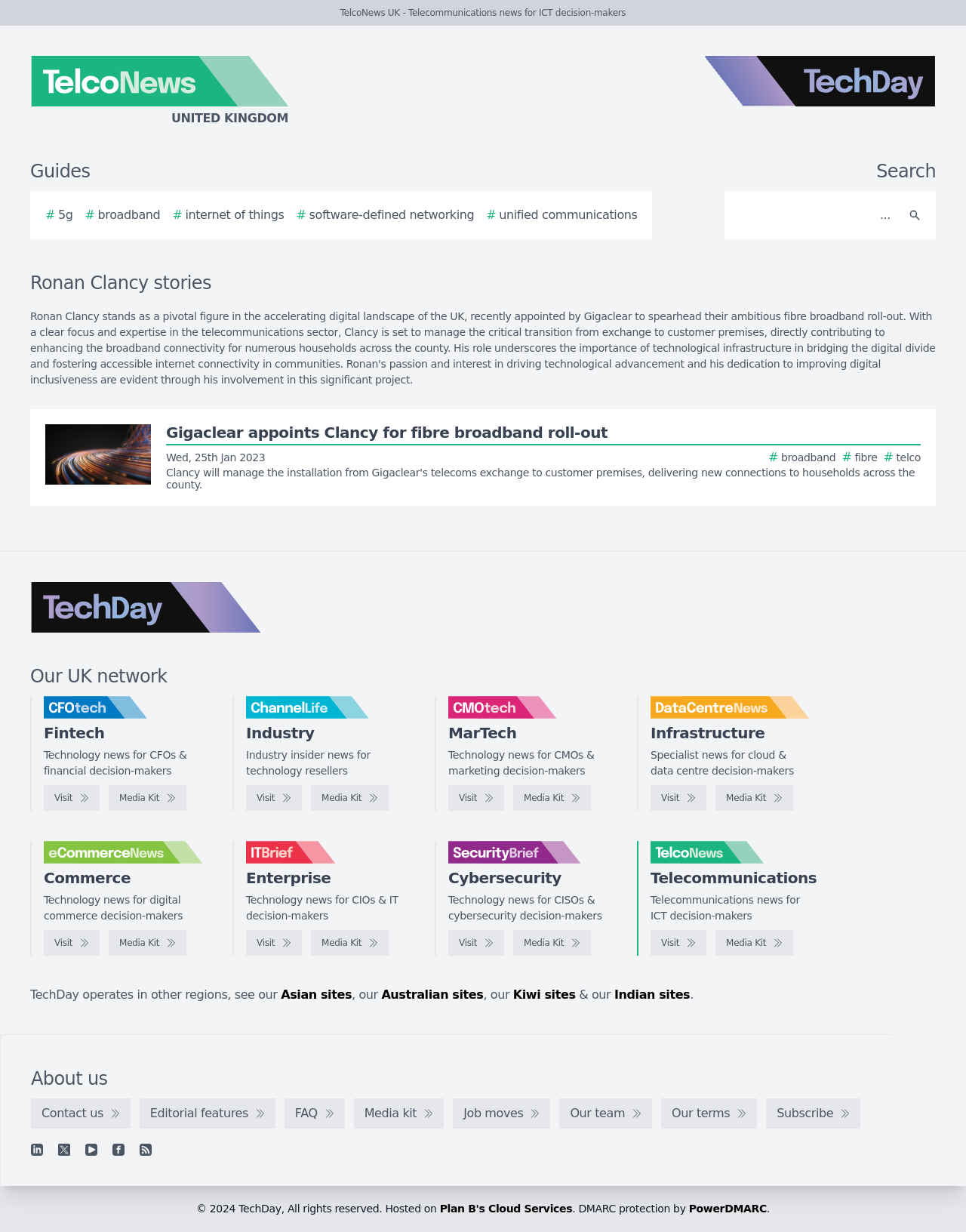Using the provided element description: "# internet of things", identify the bounding box coordinates. The coordinates should be four floats between 0 and 1 in the order [left, top, right, bottom].

[0.178, 0.167, 0.294, 0.182]